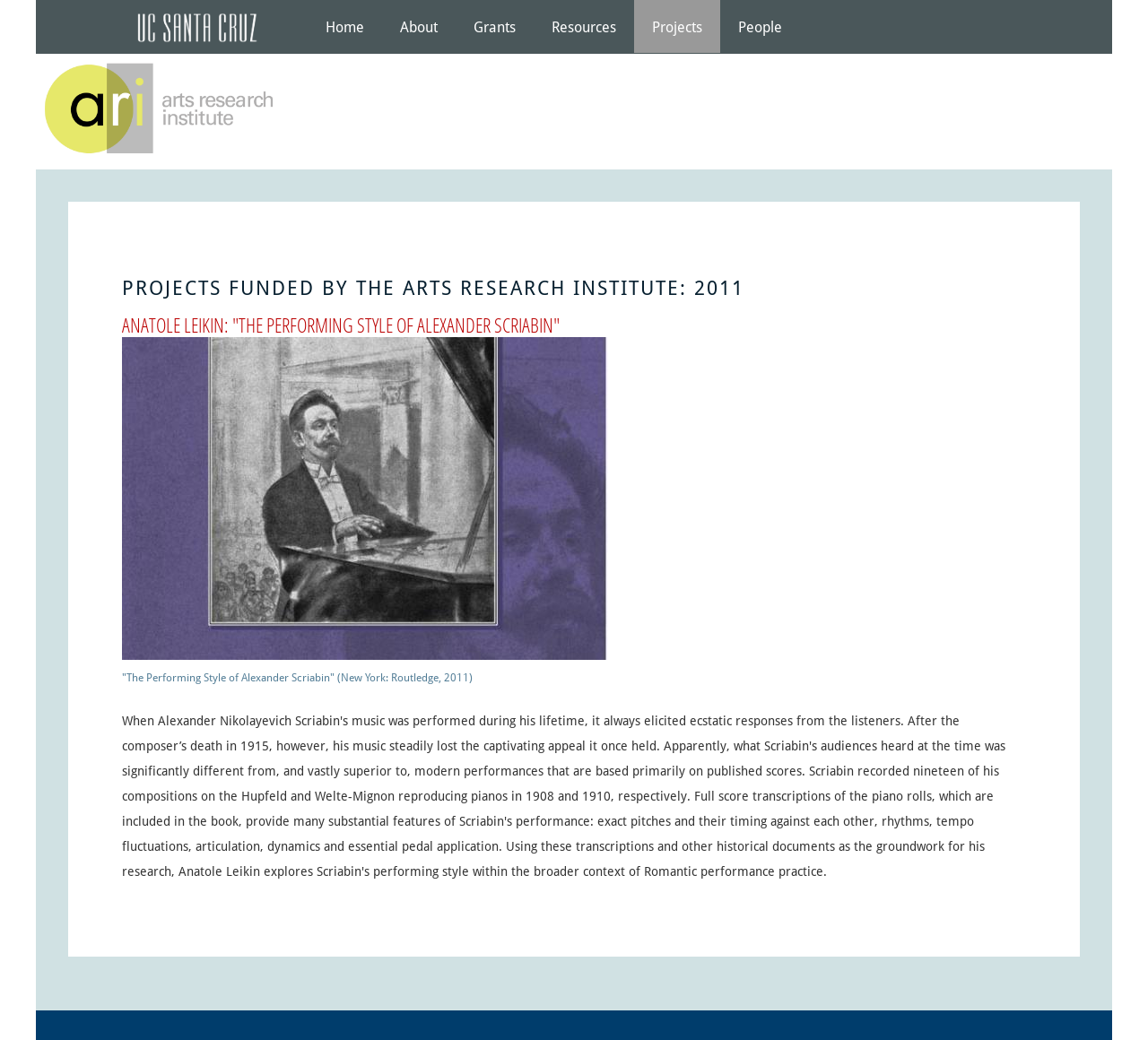Can you pinpoint the bounding box coordinates for the clickable element required for this instruction: "check the book cover"? The coordinates should be four float numbers between 0 and 1, i.e., [left, top, right, bottom].

[0.106, 0.324, 0.53, 0.635]